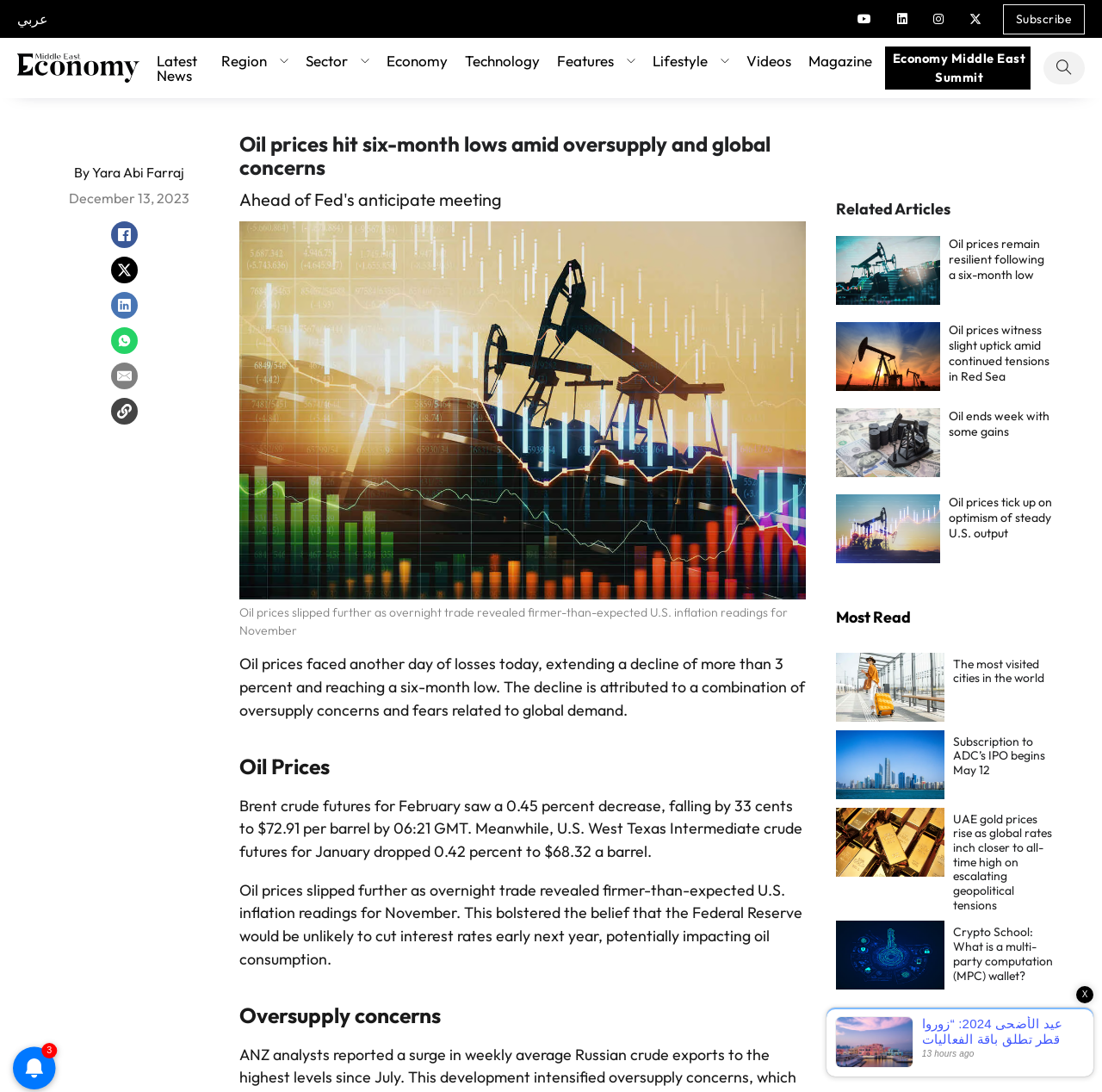Using the information from the screenshot, answer the following question thoroughly:
What is the current price of Brent crude futures?

The answer can be found in the article content, where it is stated that 'Brent crude futures for February saw a 0.45 percent decrease, falling by 33 cents to $72.91 per barrel by 06:21 GMT.'